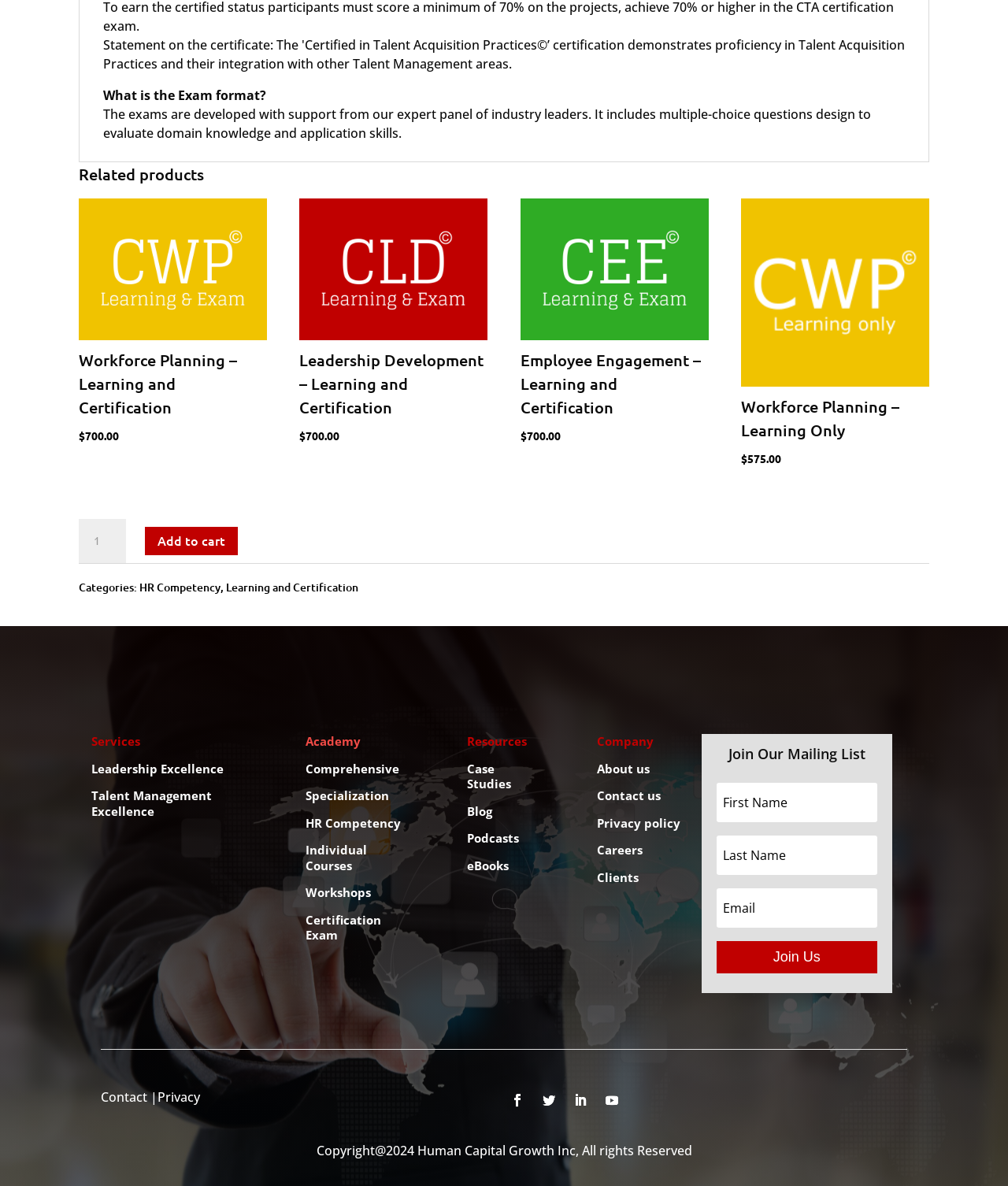What is the purpose of the 'Add to cart' button?
Based on the image, answer the question with as much detail as possible.

The button is located next to the 'Product quantity' spinbutton and the 'Talent Acquisition Practices - Learning and Certification quantity' text, suggesting that it is used to add the product to the cart.